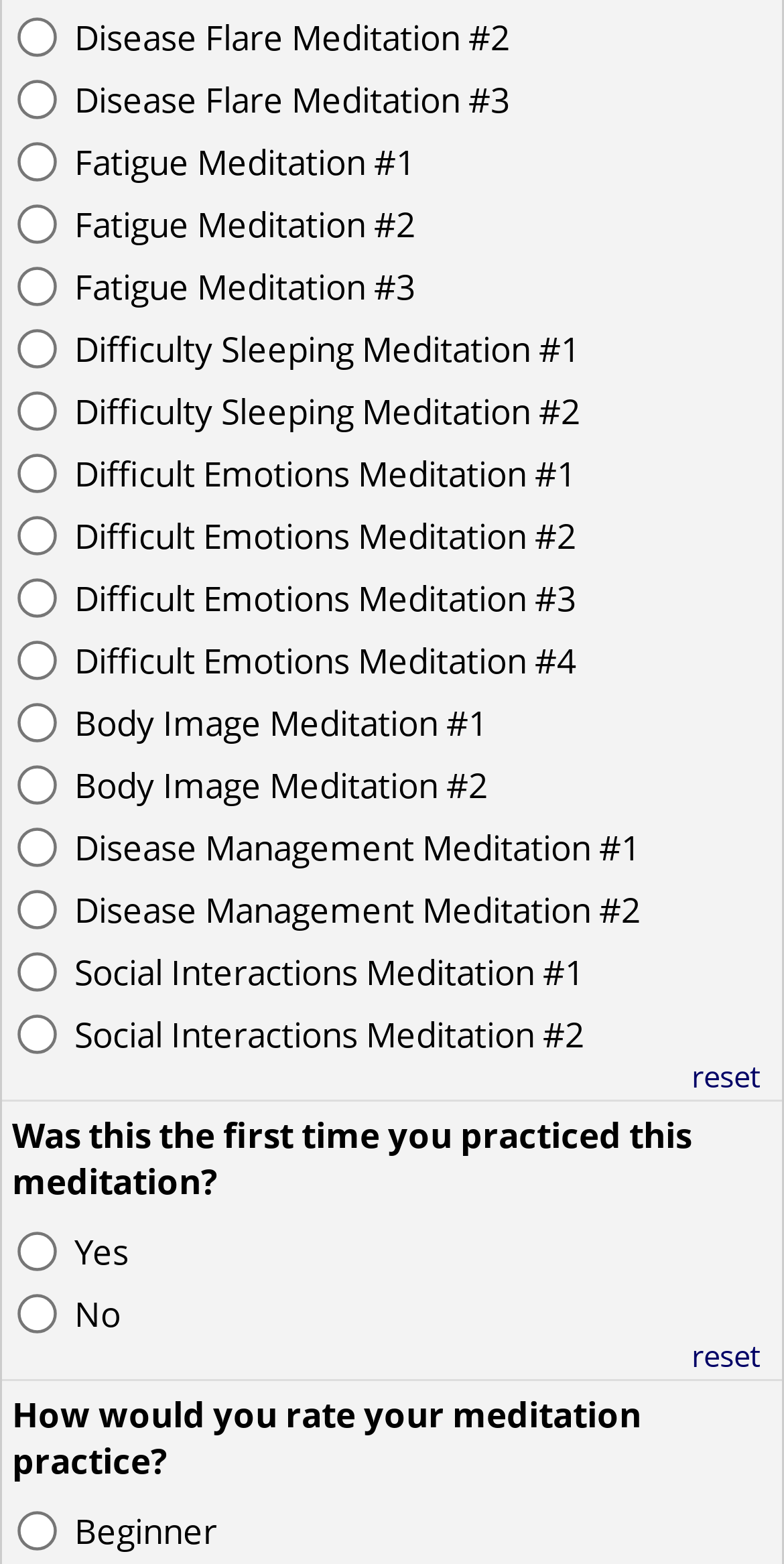Please provide a one-word or phrase answer to the question: 
What is the question asked after selecting a meditation exercise?

Was this the first time you practiced this meditation?